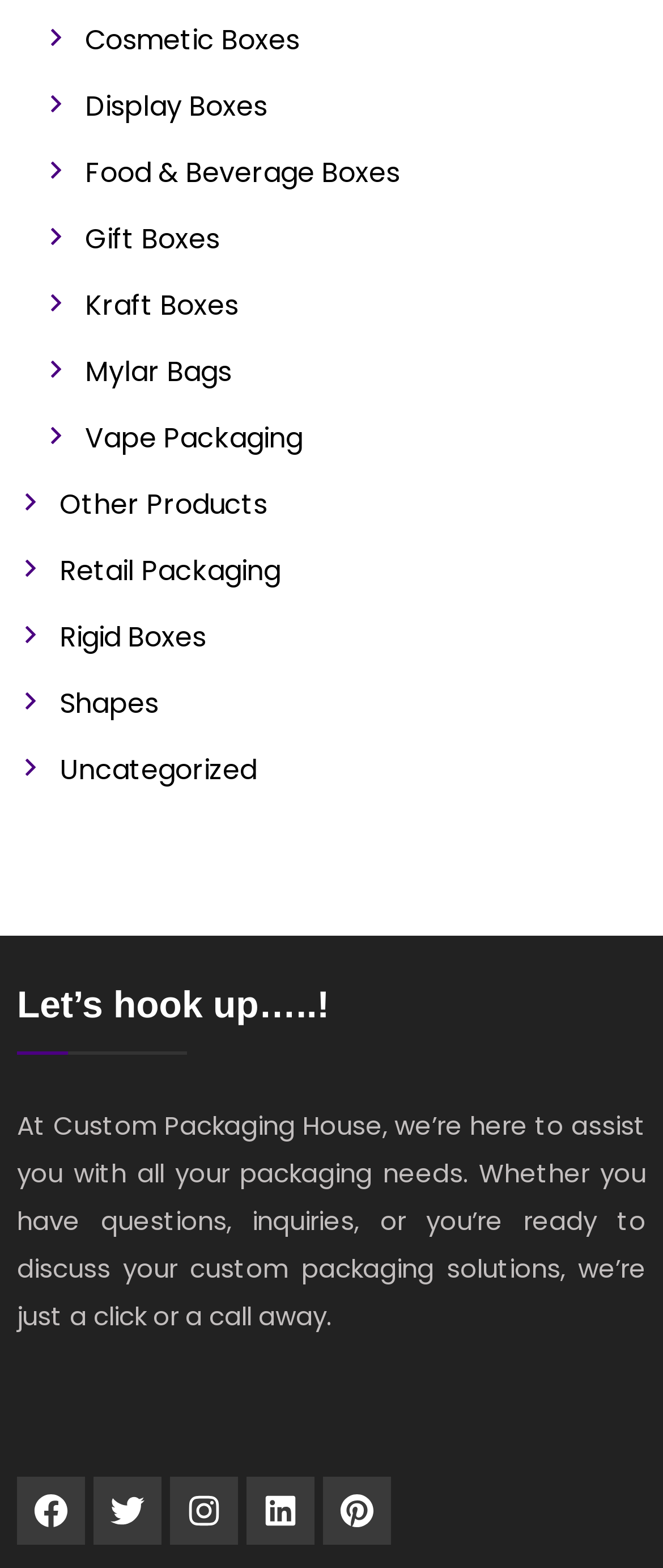Determine the bounding box coordinates of the target area to click to execute the following instruction: "Explore Rigid Boxes."

[0.038, 0.394, 0.31, 0.419]